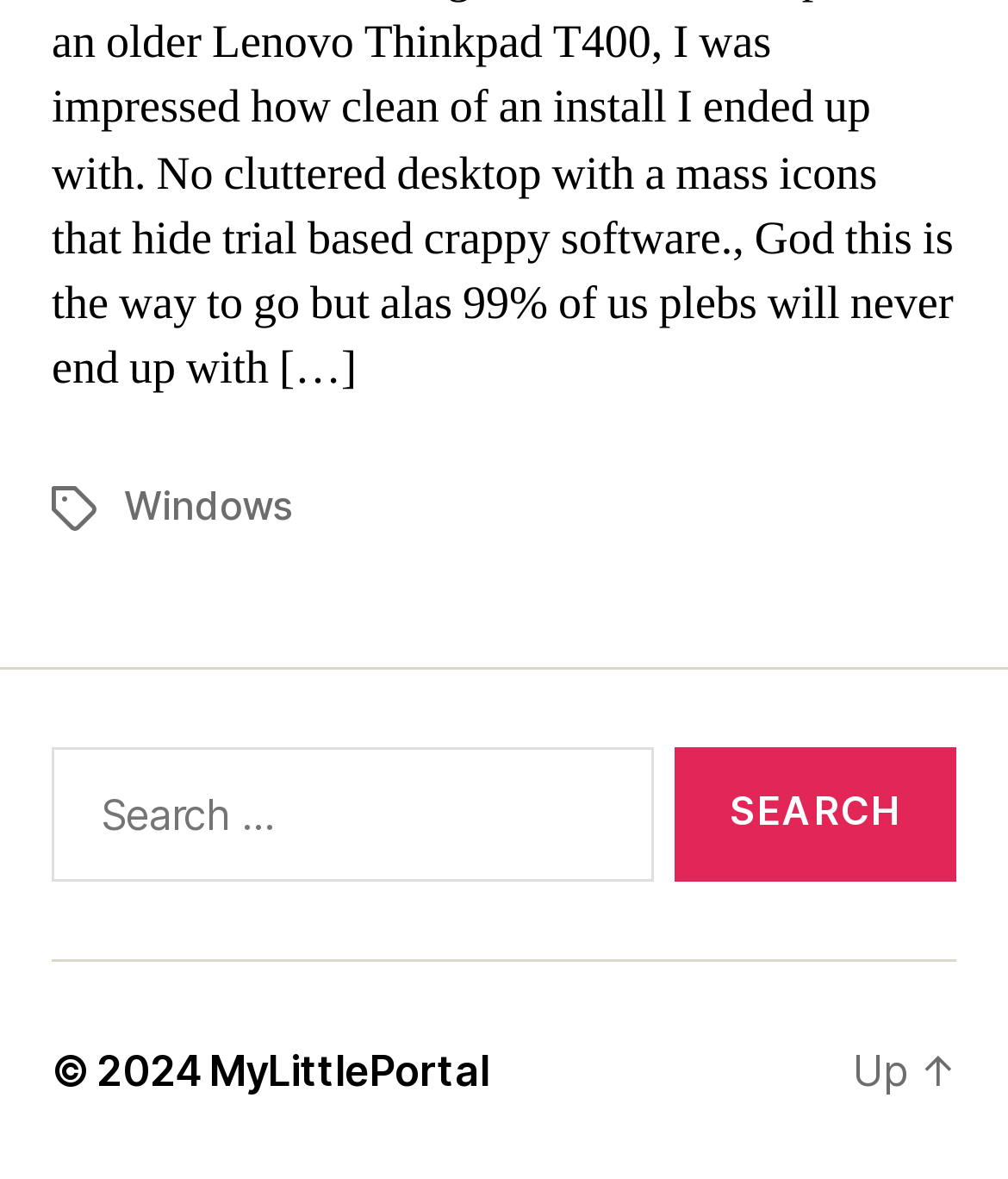Determine the bounding box for the UI element described here: "parent_node: Search for: value="Search"".

[0.669, 0.633, 0.949, 0.747]